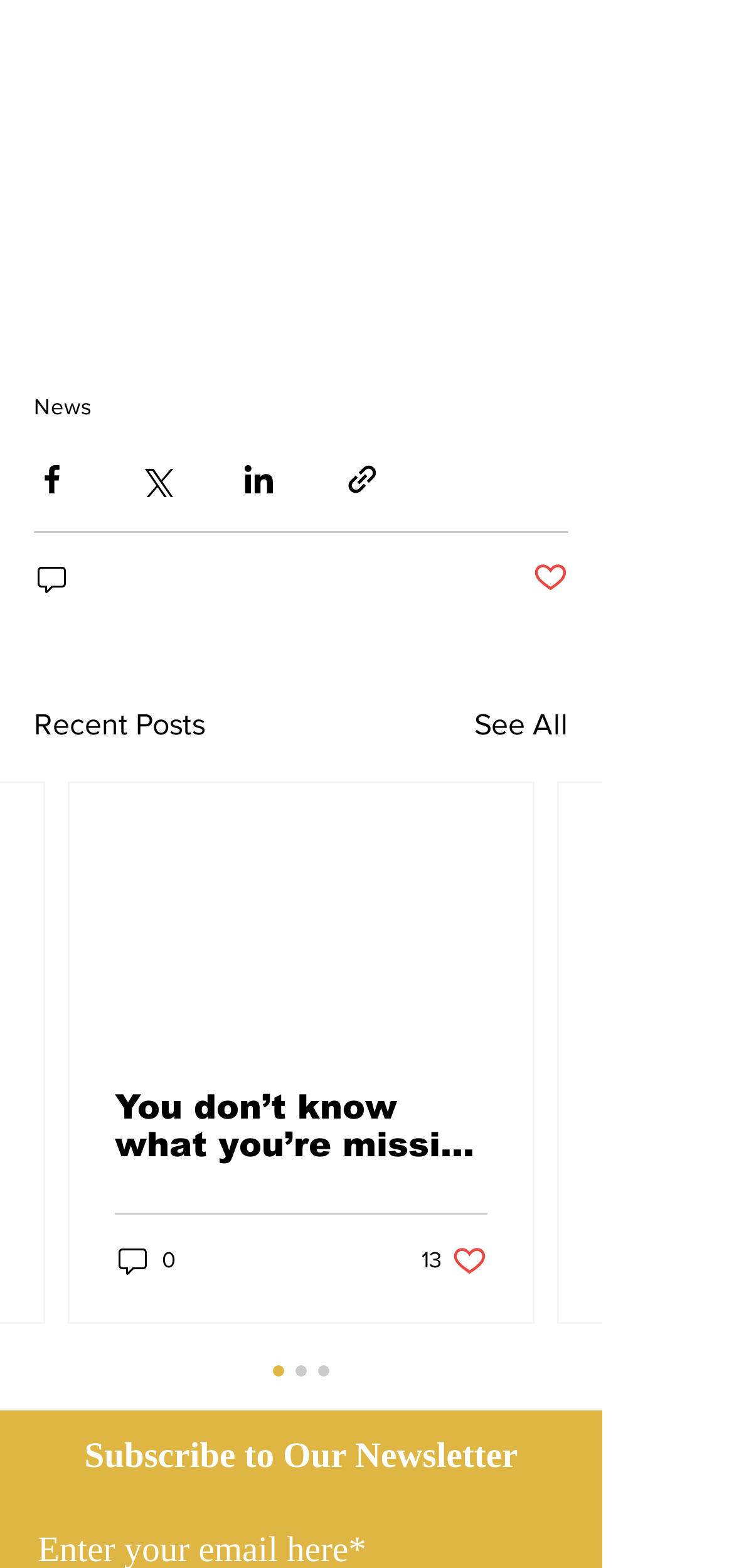Based on the image, give a detailed response to the question: How many likes does the post have?

The button '13 likes. Post not marked as liked' indicates that the post has 13 likes.